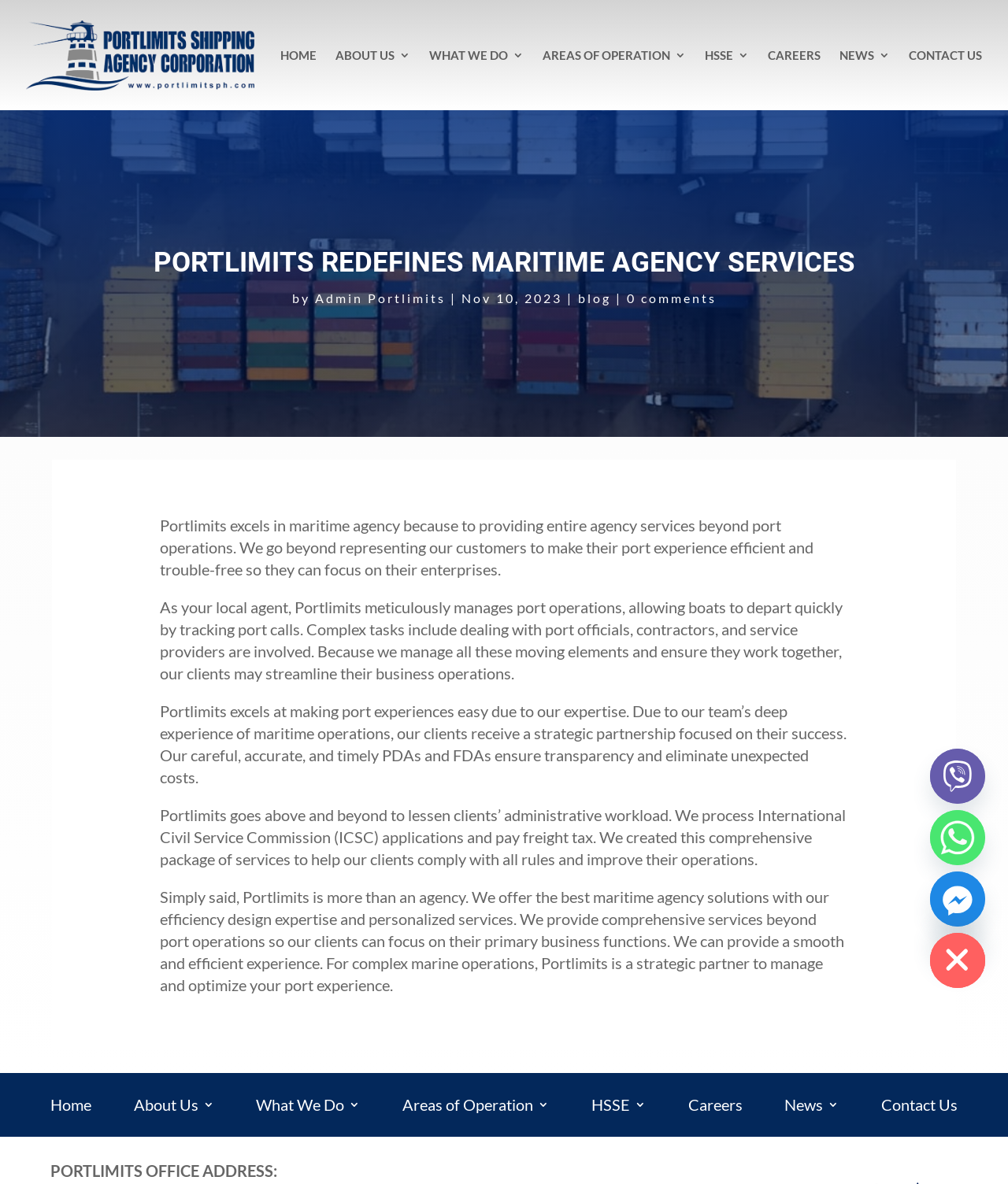Describe all the significant parts and information present on the webpage.

The webpage is about Portlimits, a maritime agency service provider. At the top, there is a navigation menu with 7 links: "HOME", "ABOUT US 3", "WHAT WE DO 3", "AREAS OF OPERATION 3", "HSSE 3", "CAREERS", and "NEWS 3", followed by "CONTACT US" at the far right. Below the navigation menu, there is a large heading "PORTLIMITS REDEFINES MARITIME AGENCY SERVICES".

On the left side, there is a section with a heading "PORTLIMITS REDEFINES MARITIME AGENCY SERVICES" and a subheading "by Admin Portlimits" with a date "Nov 10, 2023". Below this section, there are four paragraphs of text describing Portlimits' services, including their expertise in maritime operations, their ability to manage port operations, and their comprehensive package of services.

At the bottom of the page, there is a secondary navigation menu with the same links as the top navigation menu. On the right side, there is a section with the office address of Portlimits. Below this section, there are three social media links: "Viber", "Whatsapp", and "Facebook_Messenger", each accompanied by an image. There is also a "Hide chaty" button with an image.

Overall, the webpage is focused on presenting Portlimits' services and expertise in maritime agency operations, with a clear and organized layout.